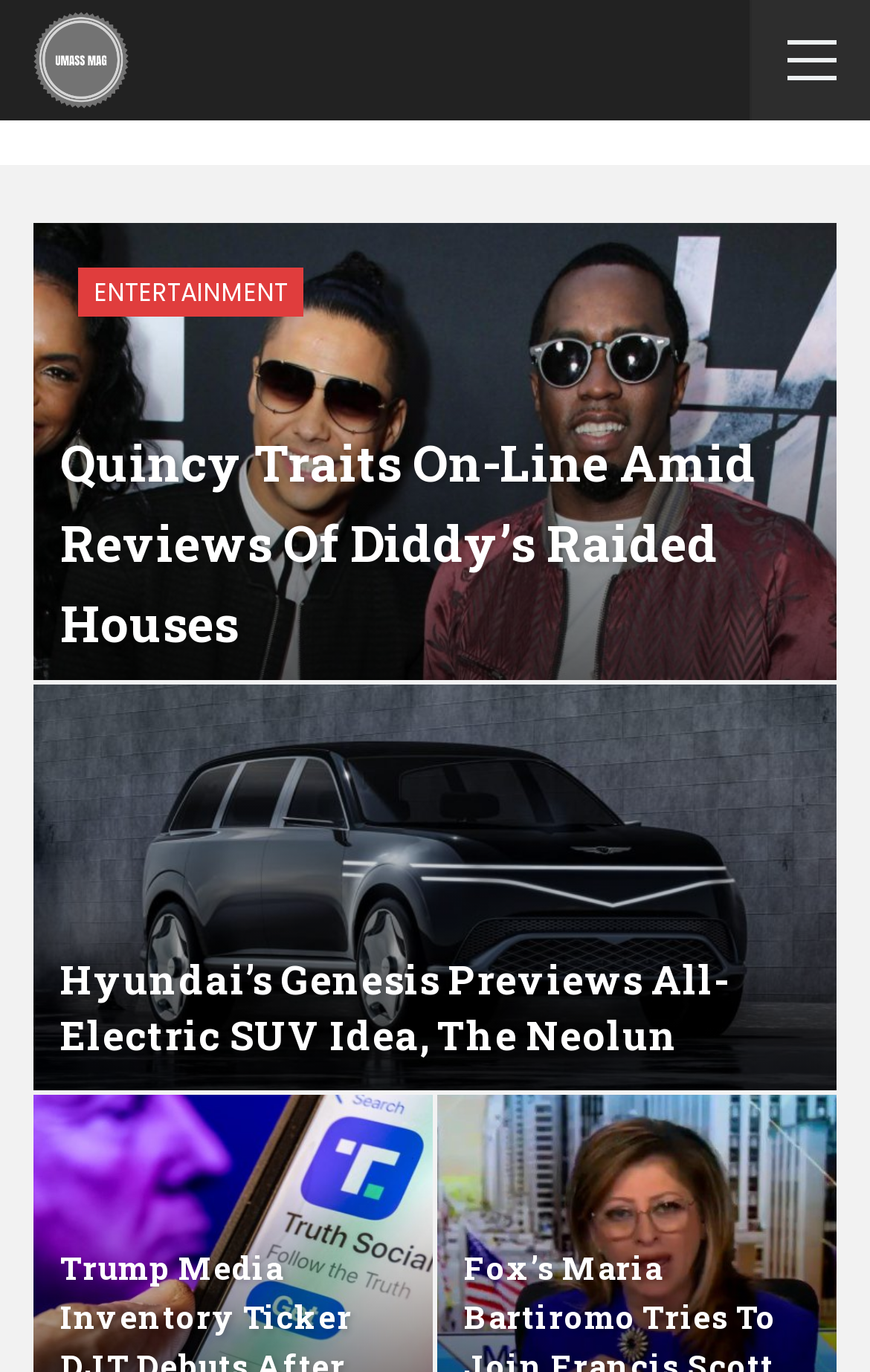What is the title of the first link in the first article?
We need a detailed and exhaustive answer to the question. Please elaborate.

The first link in the first article has the text 'Quincy Traits On-line Amid Reviews Of Diddy’s Raided Houses', which is the title of the first link.